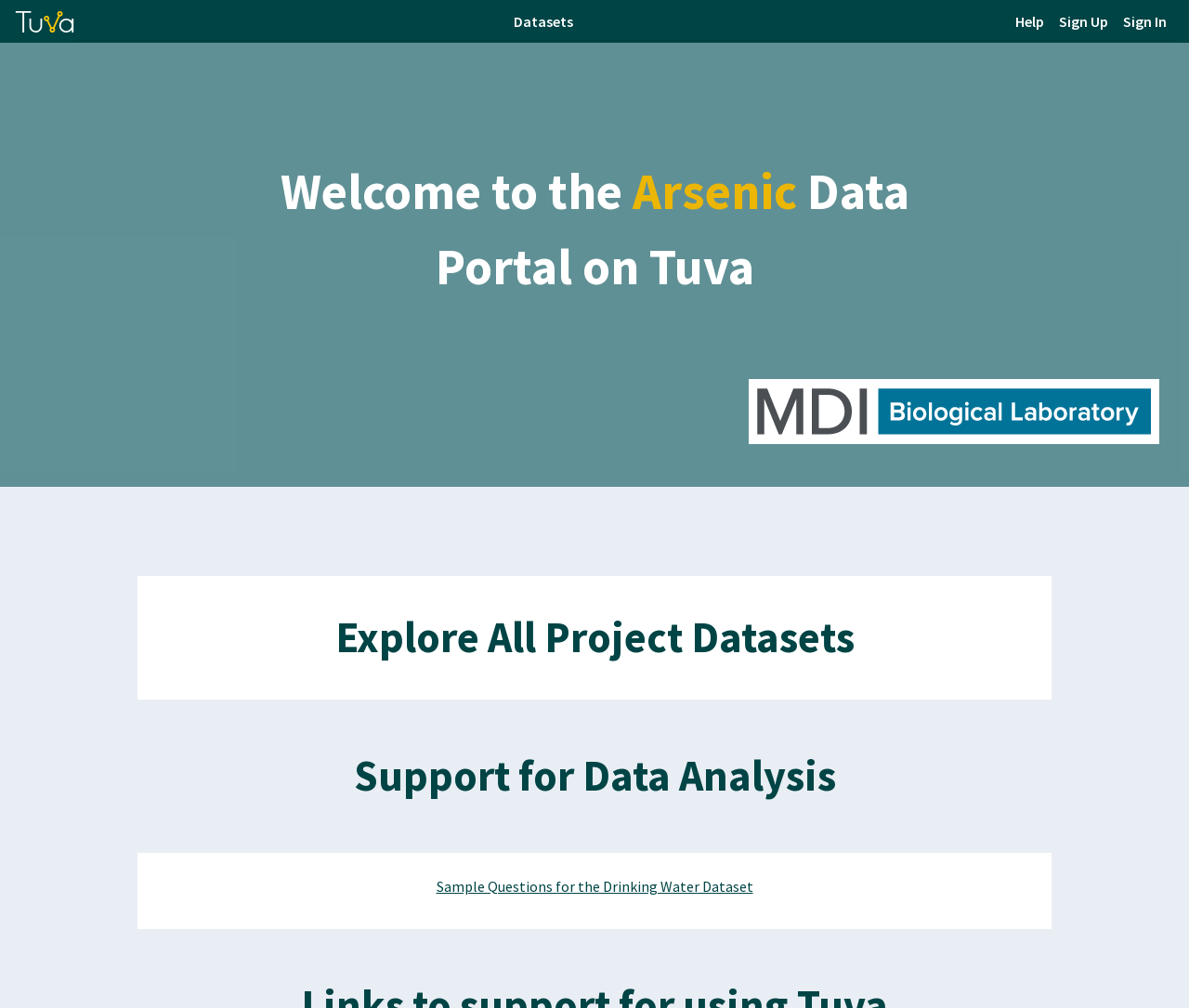Given the element description Explore All Project Datasets, specify the bounding box coordinates of the corresponding UI element in the format (top-left x, top-left y, bottom-right x, bottom-right y). All values must be between 0 and 1.

[0.282, 0.606, 0.718, 0.659]